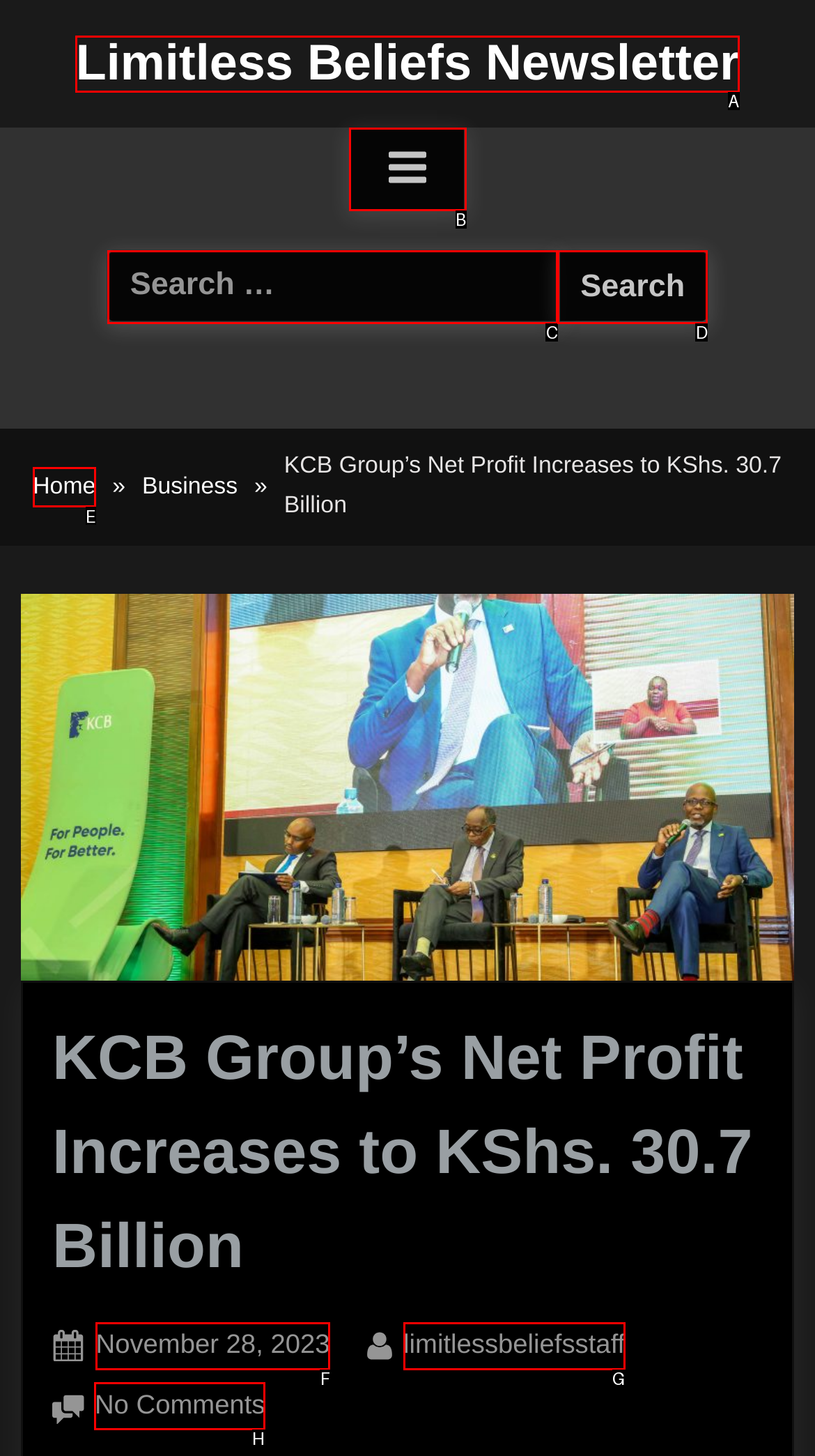Identify the UI element that best fits the description: By limitlessbeliefsstaff
Respond with the letter representing the correct option.

G